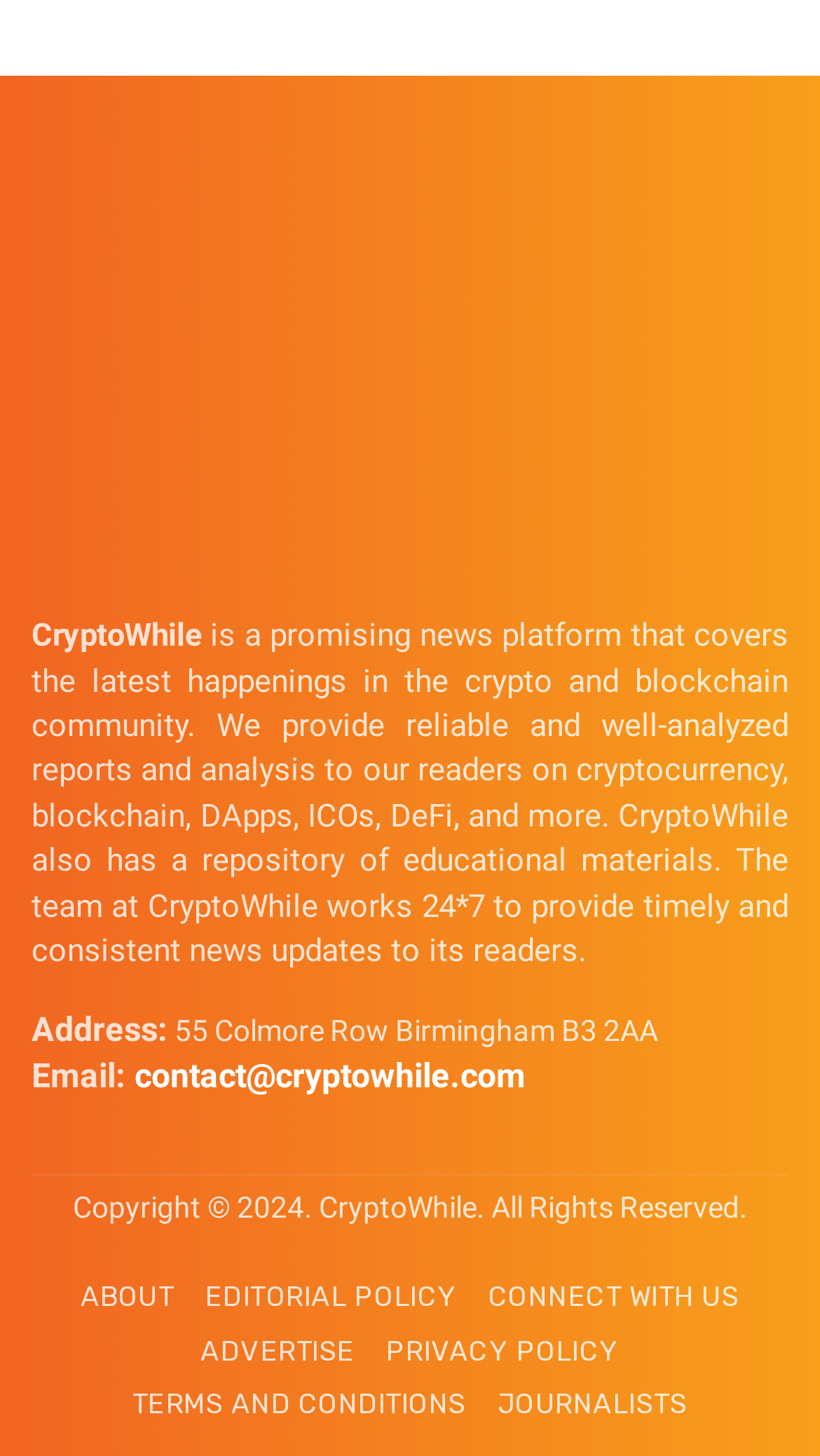Give a concise answer of one word or phrase to the question: 
What is the email address of CryptoWhile?

contact@cryptowhile.com